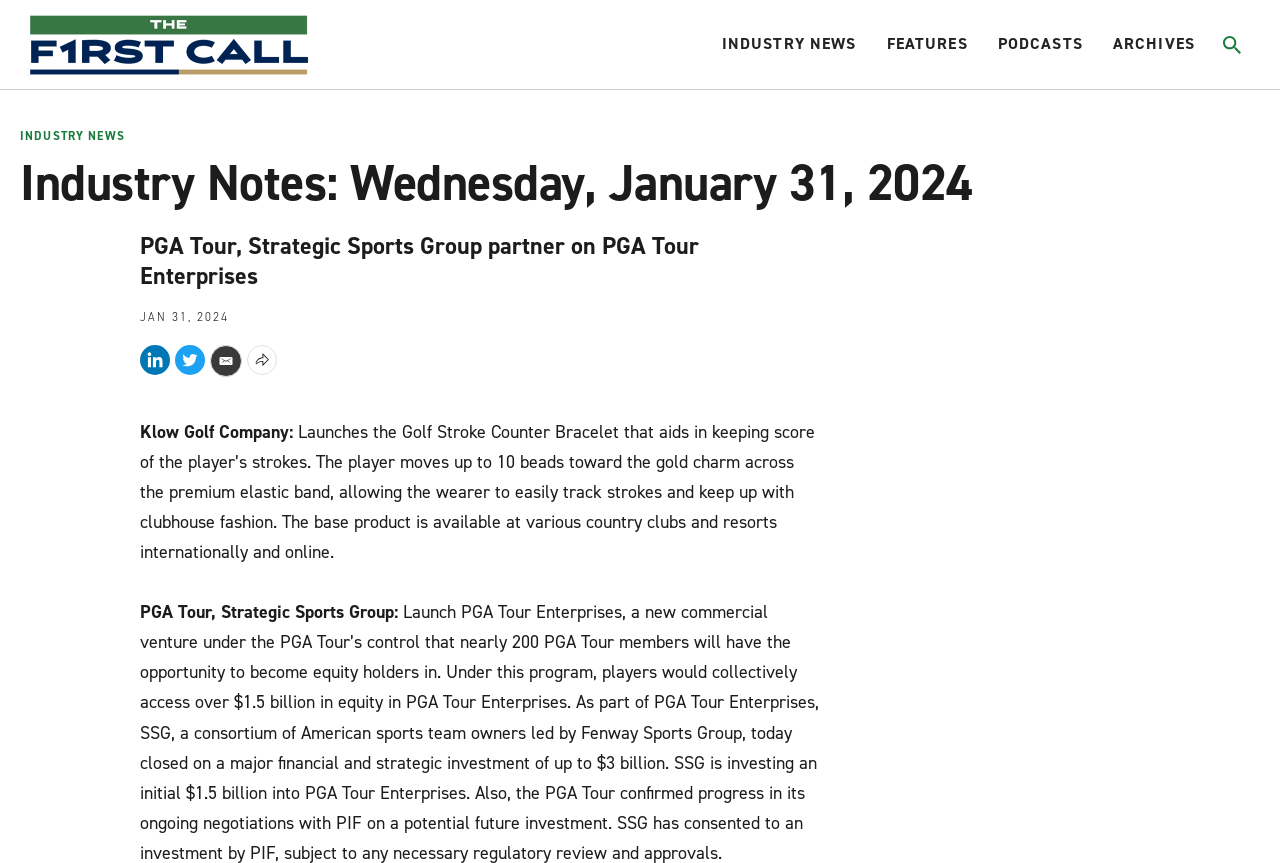Locate the bounding box coordinates of the element I should click to achieve the following instruction: "Search for something".

None